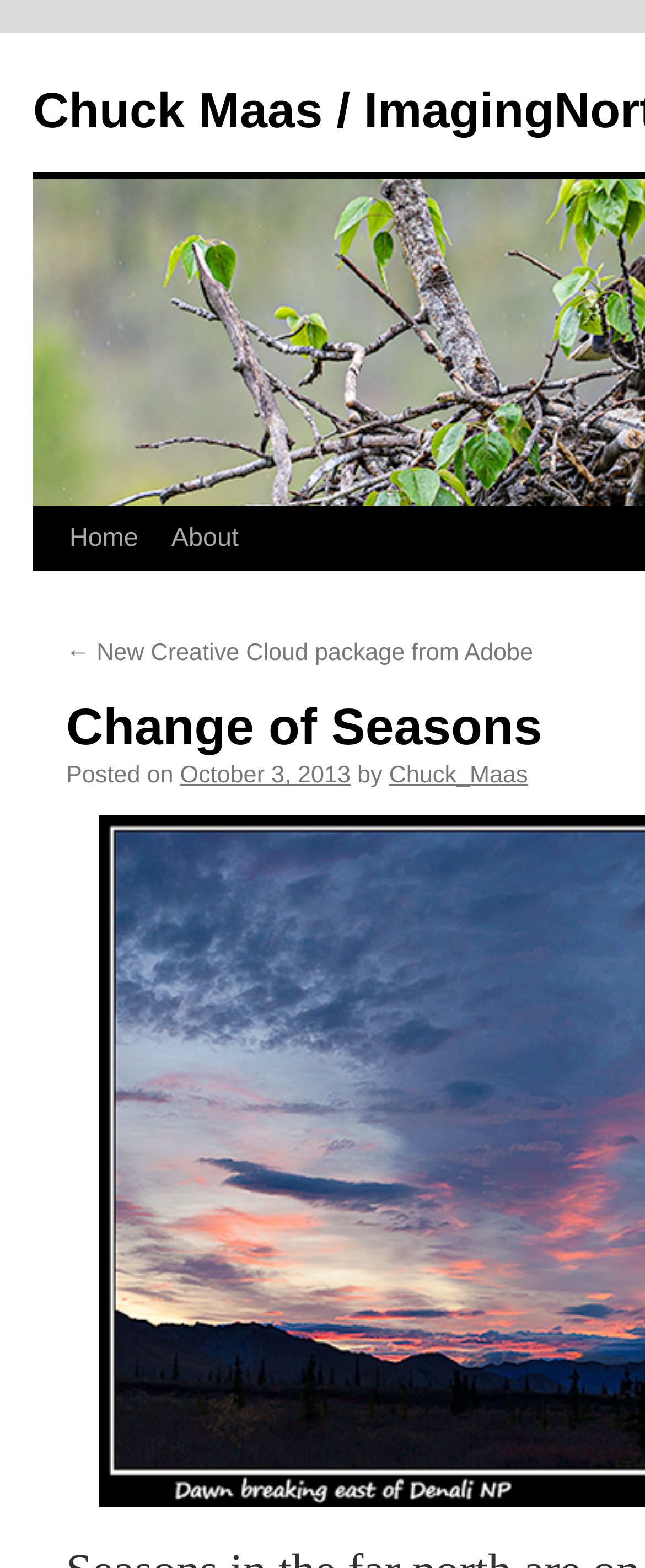How many main navigation links are there?
Answer briefly with a single word or phrase based on the image.

2